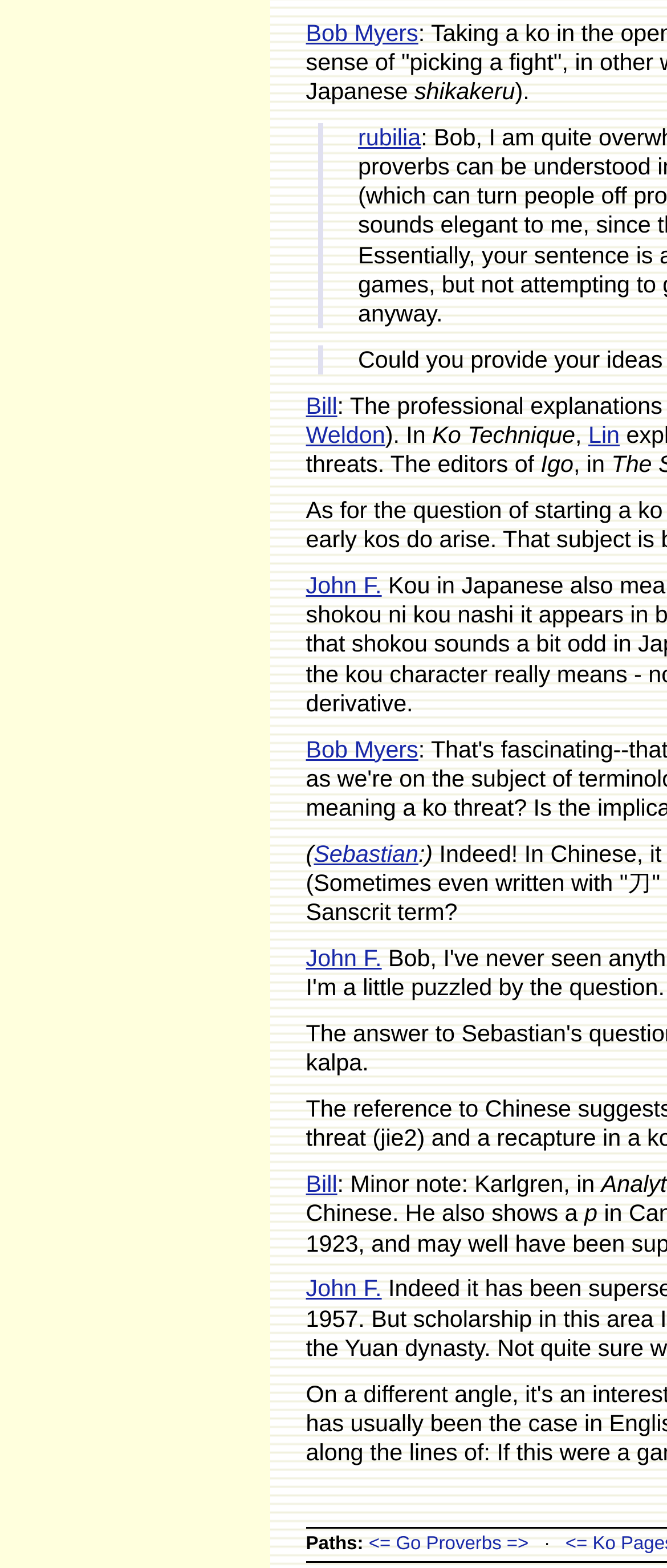What is the text next to the link 'Bill'?
Answer the question with a single word or phrase by looking at the picture.

In Ko Technique